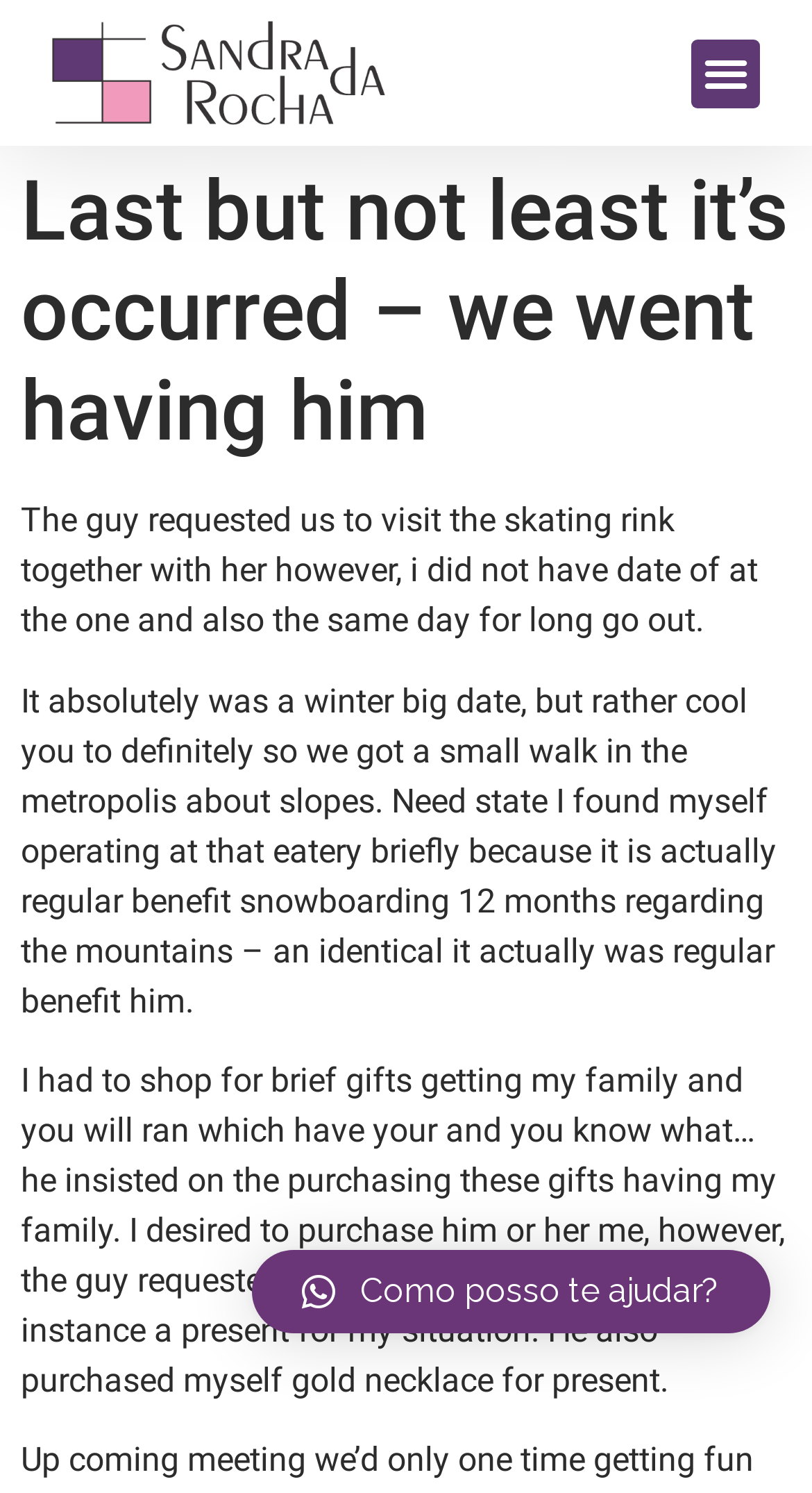What is the language of the article?
Give a detailed response to the question by analyzing the screenshot.

The language of the article is Portuguese, which can be inferred from the text 'Como posso te ajudar?' at the bottom of the page, which is a Portuguese phrase meaning 'How can I help you?'.